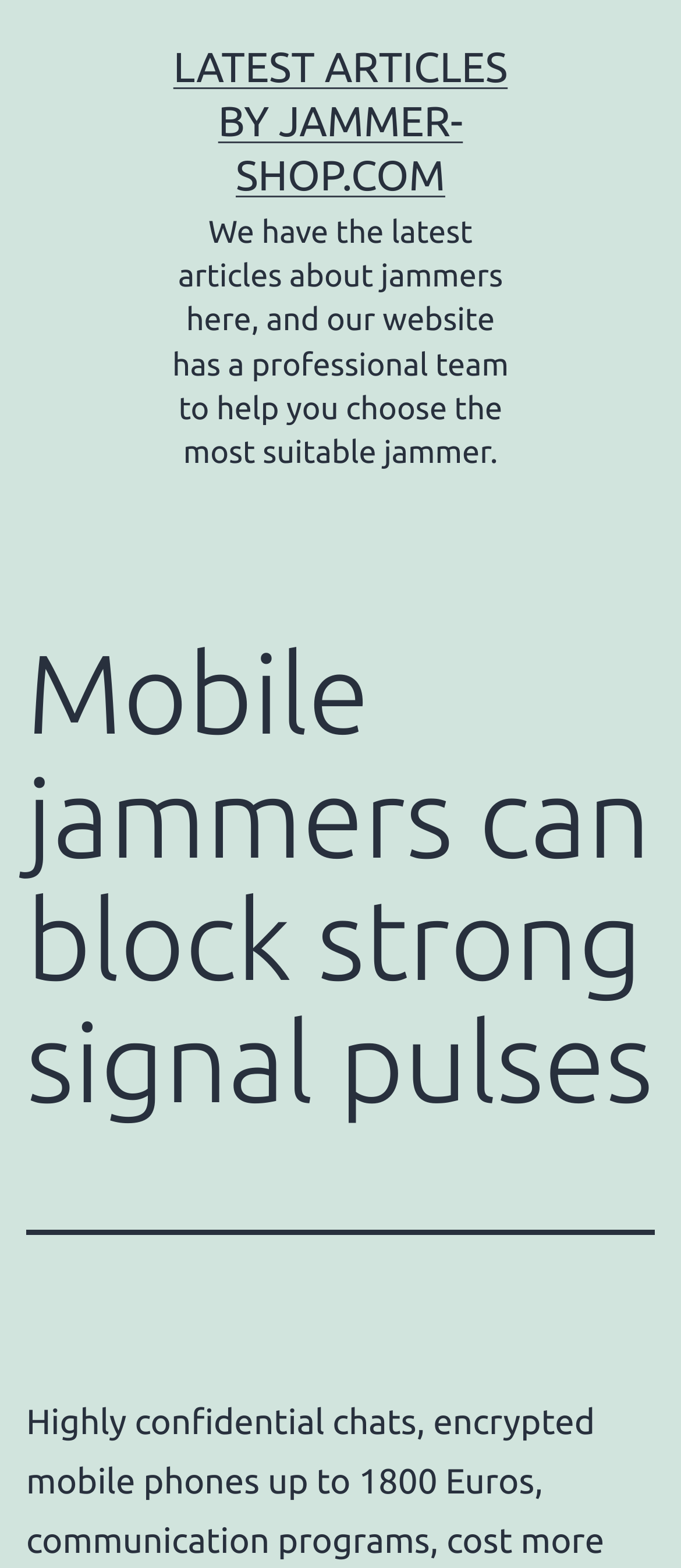Given the element description Latest articles by jammer-shop.com, specify the bounding box coordinates of the corresponding UI element in the format (top-left x, top-left y, bottom-right x, bottom-right y). All values must be between 0 and 1.

[0.254, 0.027, 0.745, 0.127]